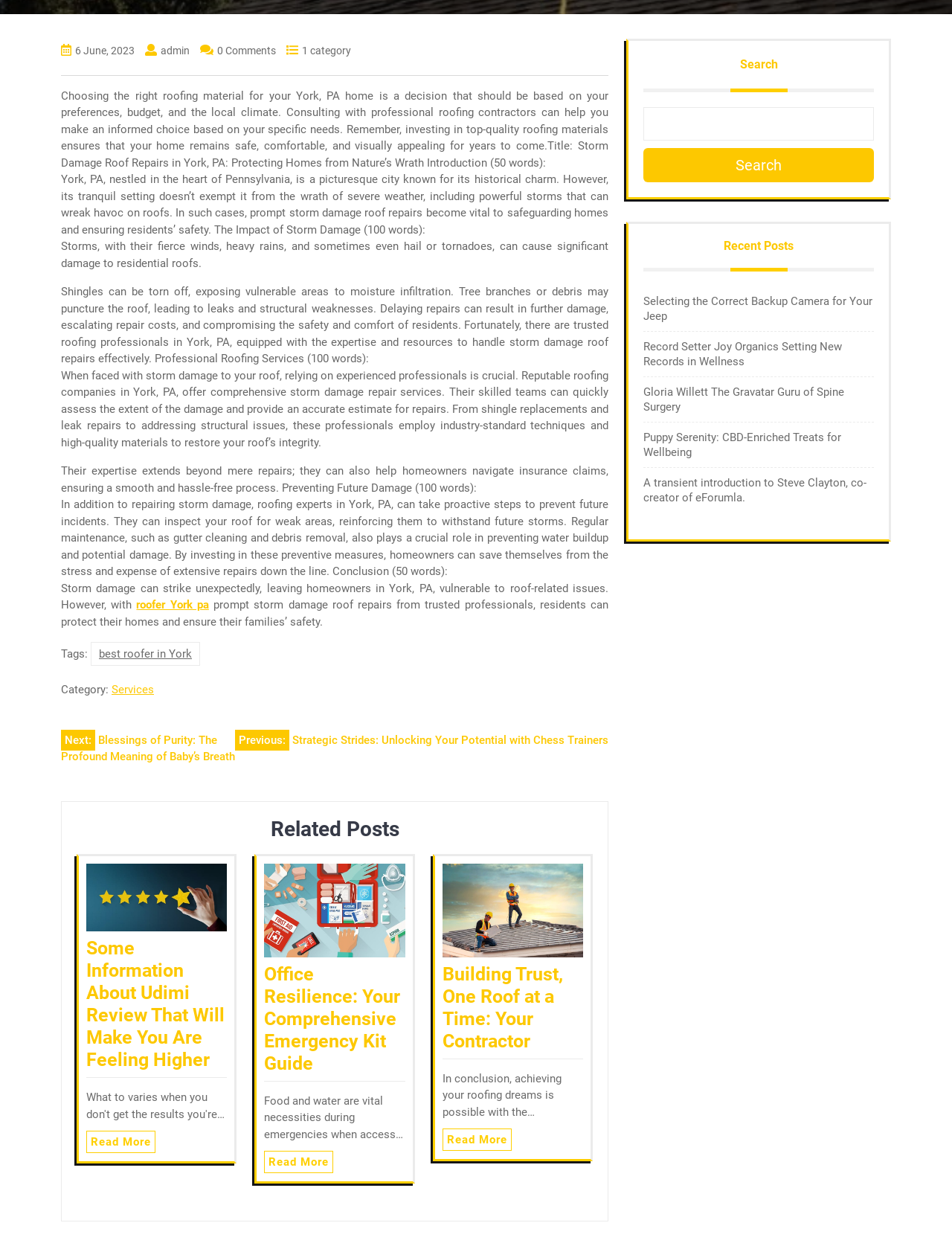Bounding box coordinates are specified in the format (top-left x, top-left y, bottom-right x, bottom-right y). All values are floating point numbers bounded between 0 and 1. Please provide the bounding box coordinate of the region this sentence describes: Services

[0.117, 0.547, 0.162, 0.558]